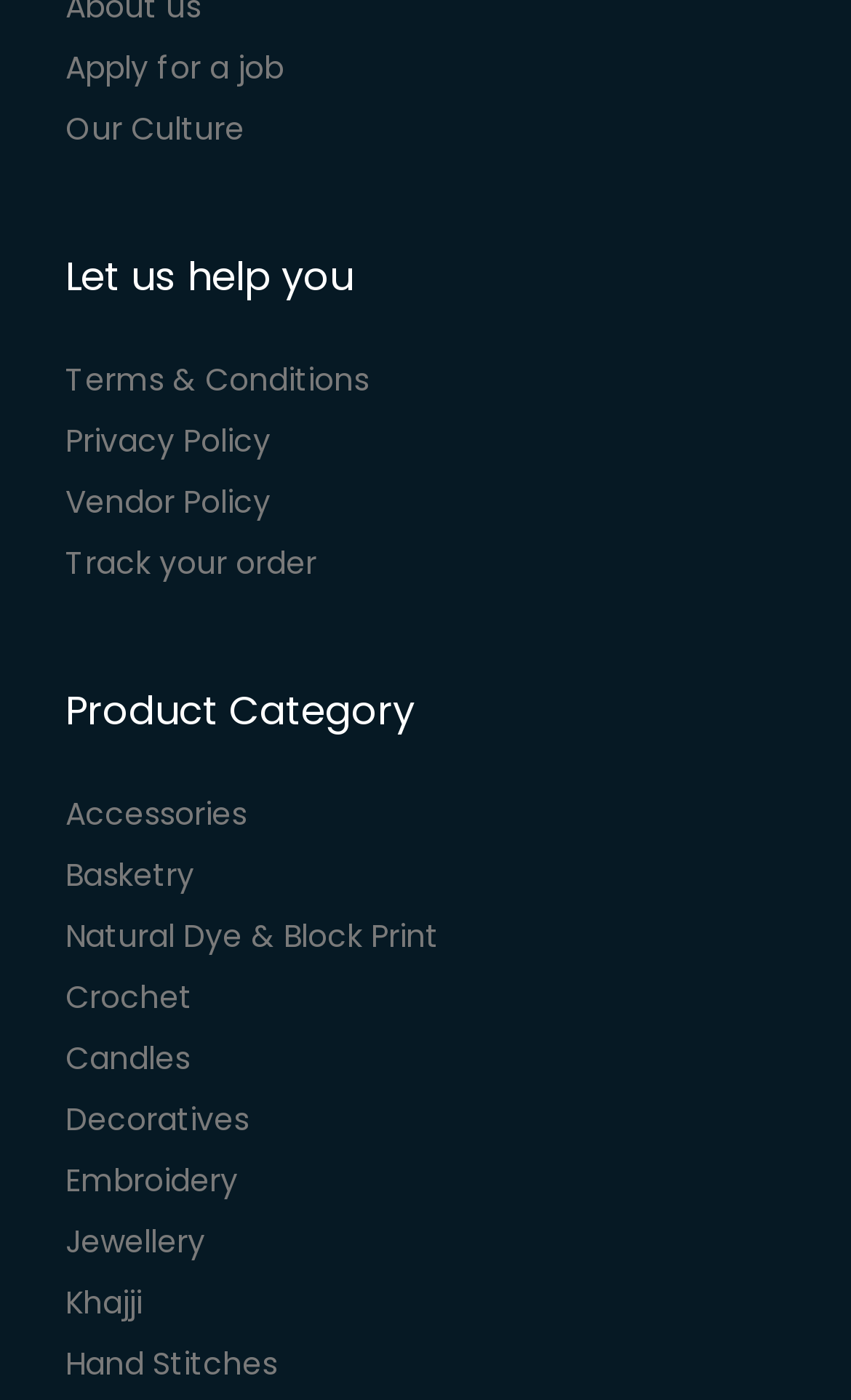Please predict the bounding box coordinates of the element's region where a click is necessary to complete the following instruction: "Apply for a job". The coordinates should be represented by four float numbers between 0 and 1, i.e., [left, top, right, bottom].

[0.077, 0.033, 0.333, 0.064]